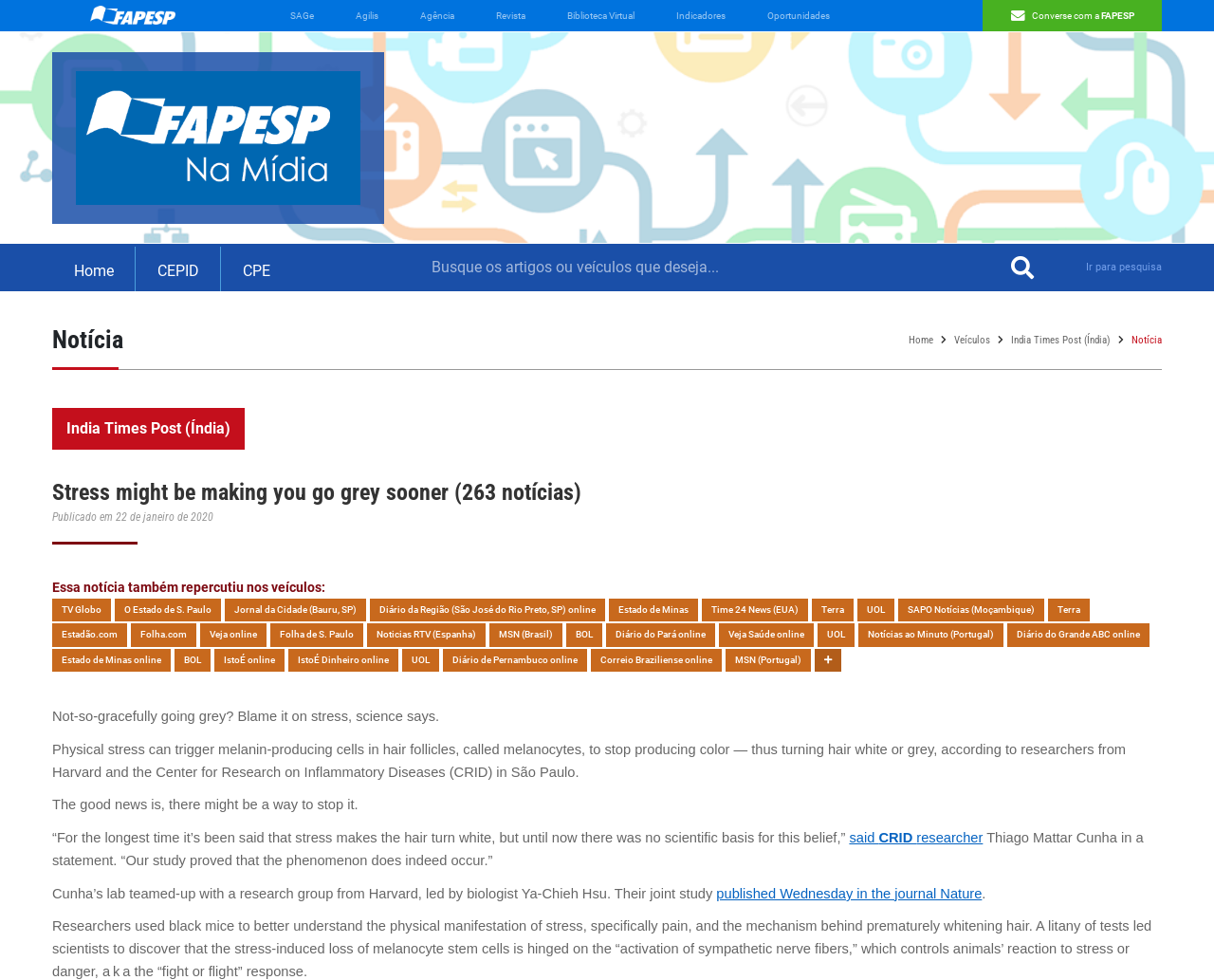Analyze the image and answer the question with as much detail as possible: 
What is the reaction that the sympathetic nerve fibers control in animals?

The answer can be found in the article where it explains the mechanism behind prematurely whitening hair and mentions that the sympathetic nerve fibers control the 'fight or flight' response in animals.